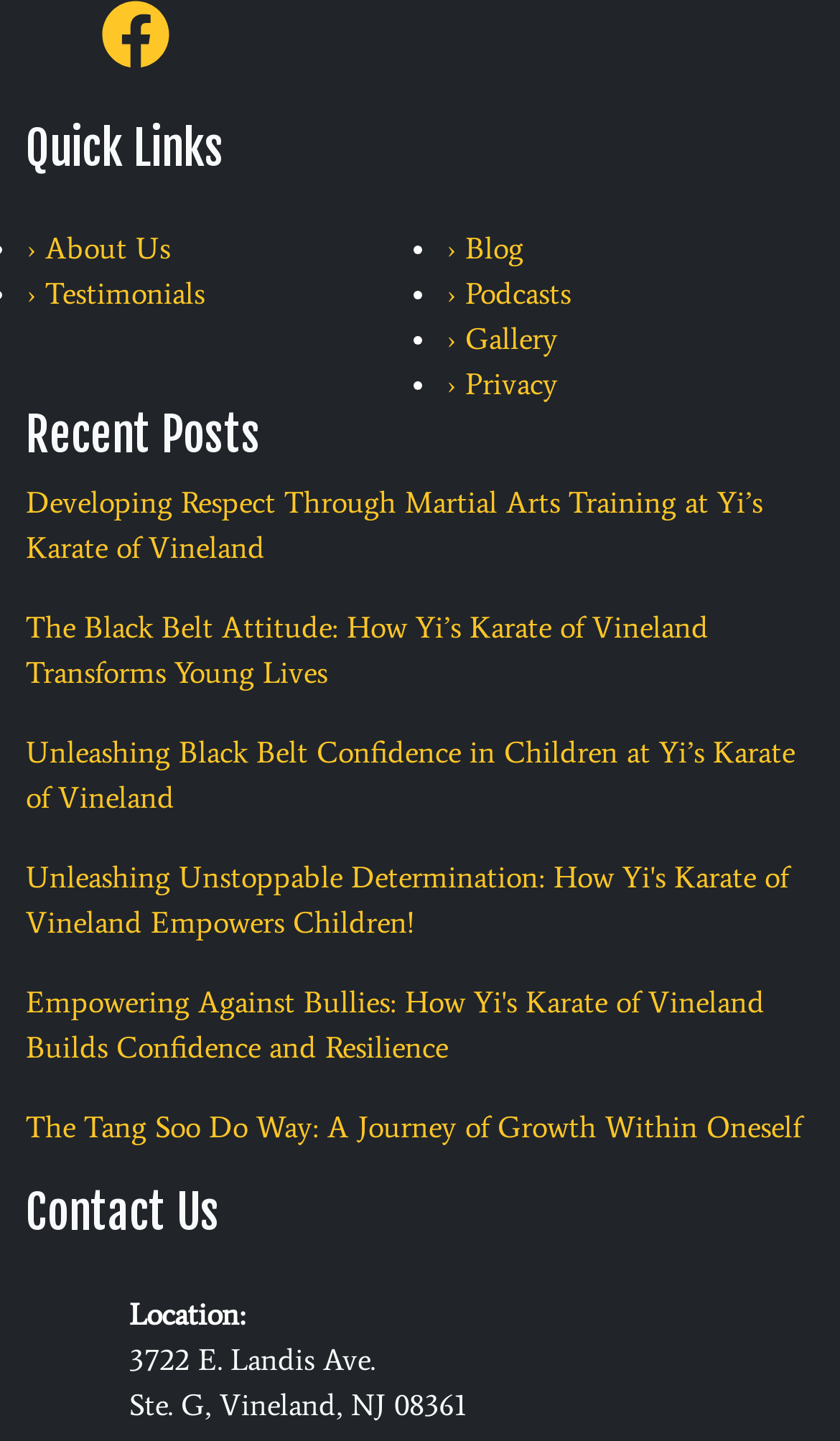How many recent posts are listed on the webpage?
Please provide an in-depth and detailed response to the question.

The number of recent posts can be counted by looking at the links under the 'Recent Posts' heading, which are 'Developing Respect Through Martial Arts Training at Yi’s Karate of Vineland', 'The Black Belt Attitude: How Yi’s Karate of Vineland Transforms Young Lives', 'Unleashing Black Belt Confidence in Children at Yi’s Karate of Vineland', 'Unleashing Unstoppable Determination: How Yi's Karate of Vineland Empowers Children!', 'Empowering Against Bullies: How Yi's Karate of Vineland Builds Confidence and Resilience', and 'The Tang Soo Do Way: A Journey of Growth Within Oneself'.